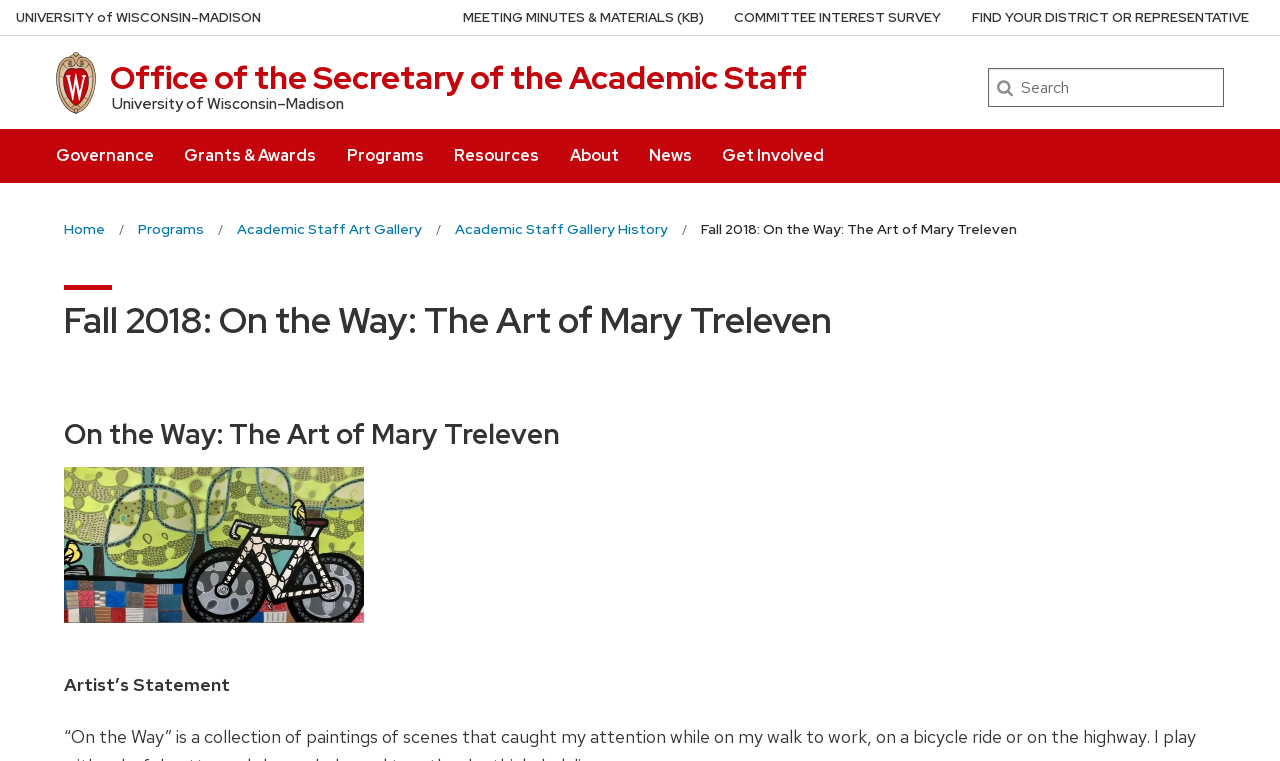Determine the bounding box coordinates for the UI element described. Format the coordinates as (top-left x, top-left y, bottom-right x, bottom-right y) and ensure all values are between 0 and 1. Element description: parent_node: Search name="s" placeholder="Search"

[0.772, 0.09, 0.956, 0.14]